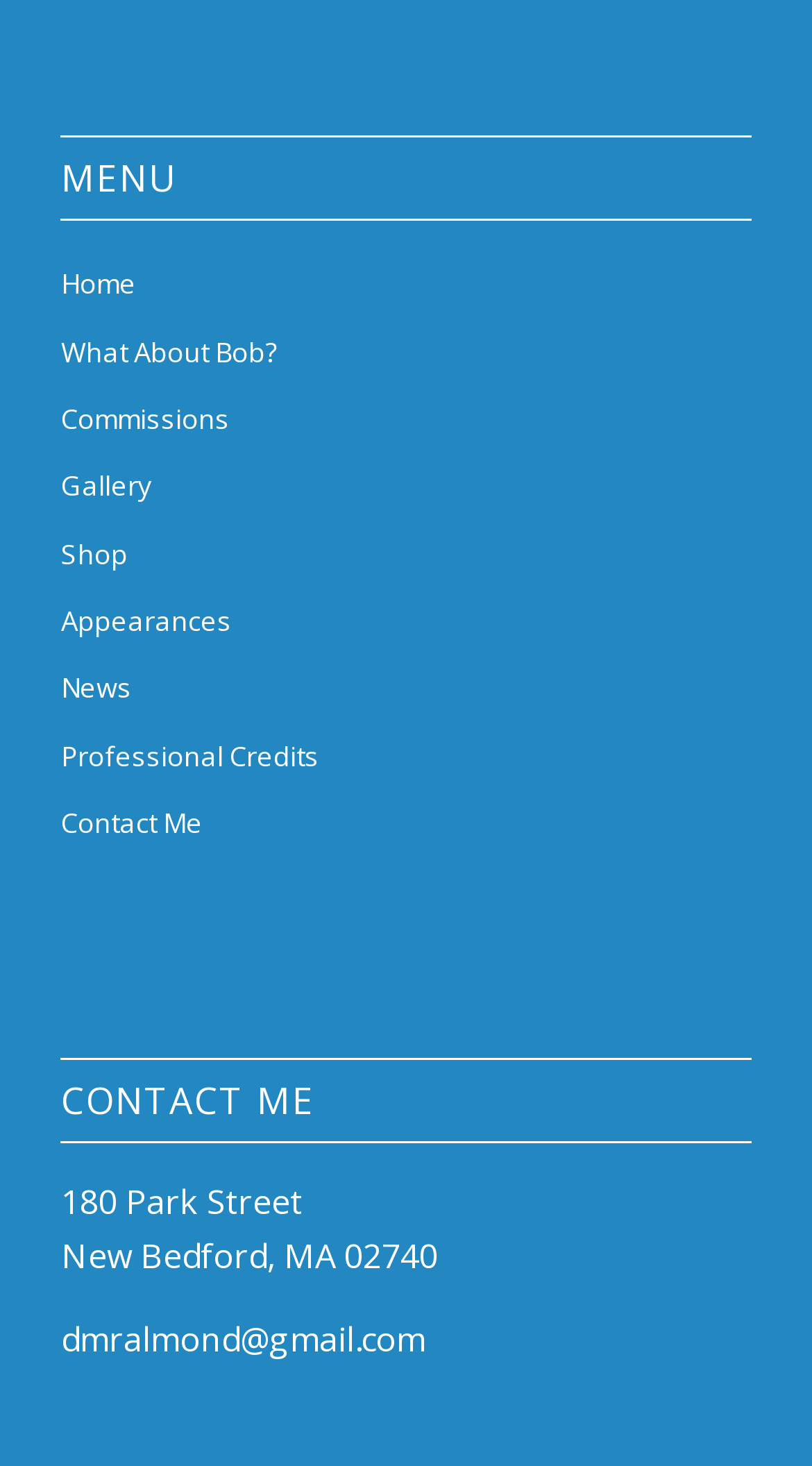Highlight the bounding box coordinates of the element that should be clicked to carry out the following instruction: "go to What About Bob?". The coordinates must be given as four float numbers ranging from 0 to 1, i.e., [left, top, right, bottom].

[0.075, 0.218, 0.925, 0.264]